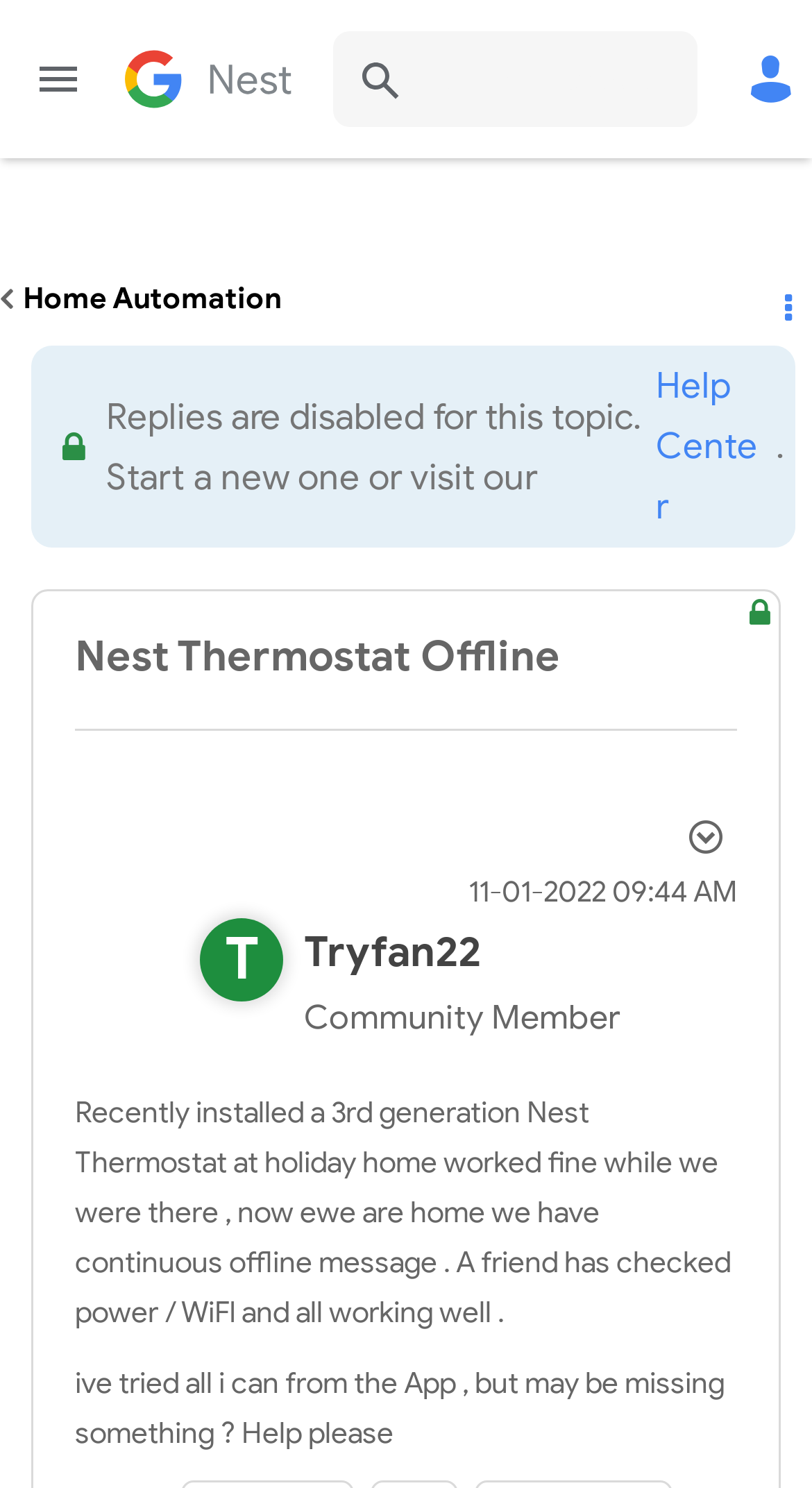Locate the bounding box coordinates of the area that needs to be clicked to fulfill the following instruction: "Show post options". The coordinates should be in the format of four float numbers between 0 and 1, namely [left, top, right, bottom].

[0.821, 0.542, 0.908, 0.584]